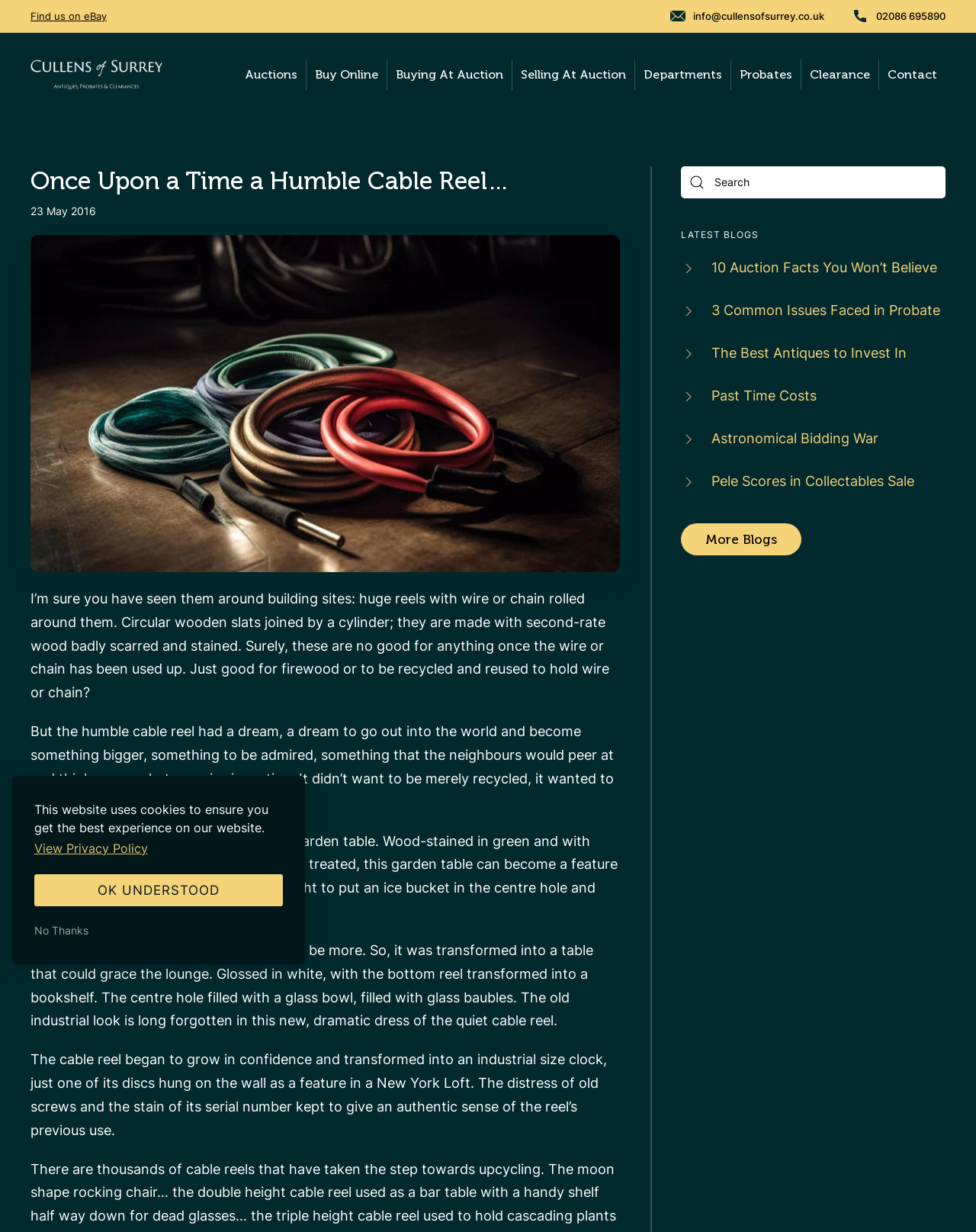Determine the bounding box coordinates for the clickable element required to fulfill the instruction: "Read the '10 Auction Facts You Won’t Believe' blog". Provide the coordinates as four float numbers between 0 and 1, i.e., [left, top, right, bottom].

[0.698, 0.208, 0.969, 0.227]